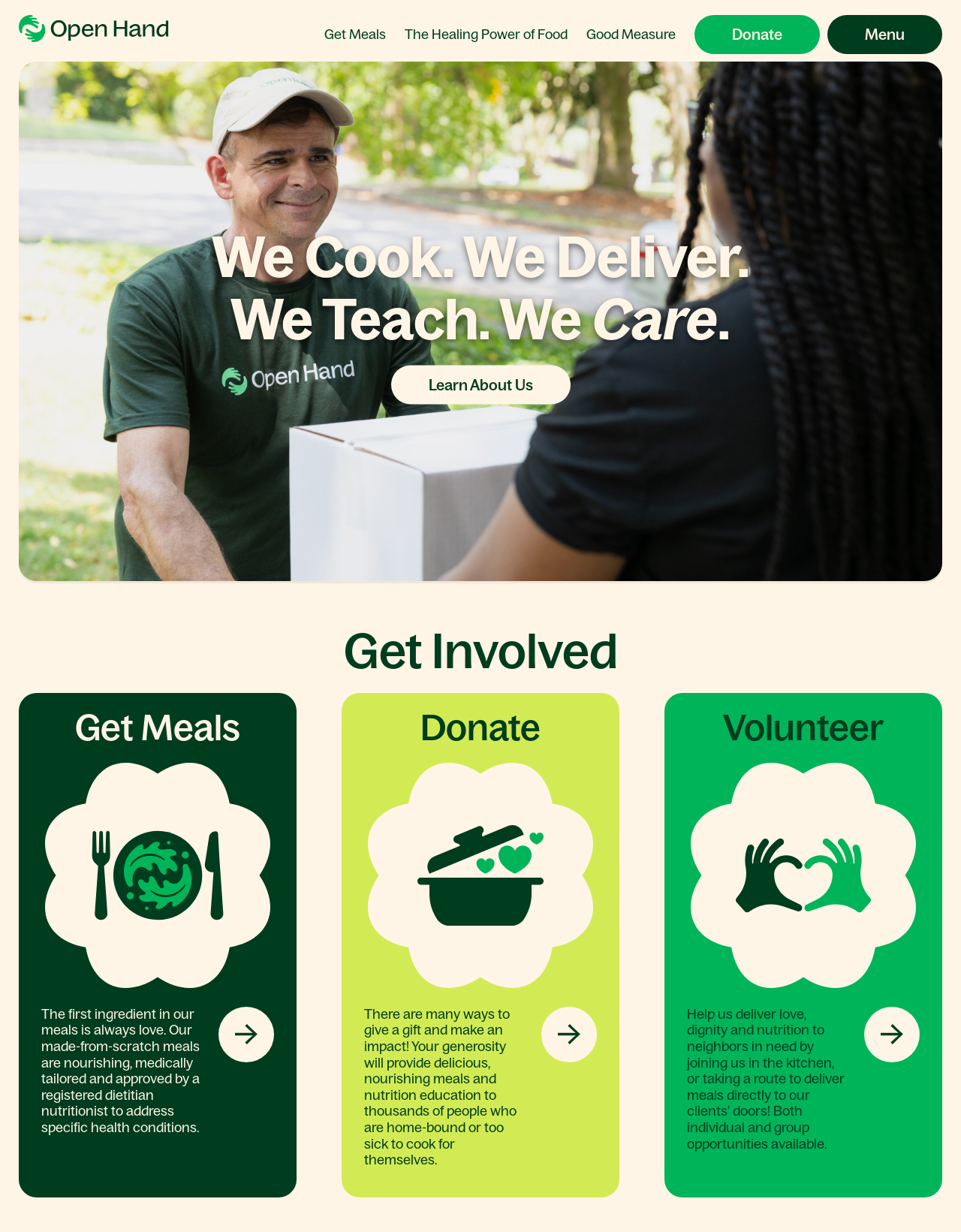Please locate the clickable area by providing the bounding box coordinates to follow this instruction: "Get Meals".

[0.338, 0.022, 0.402, 0.034]